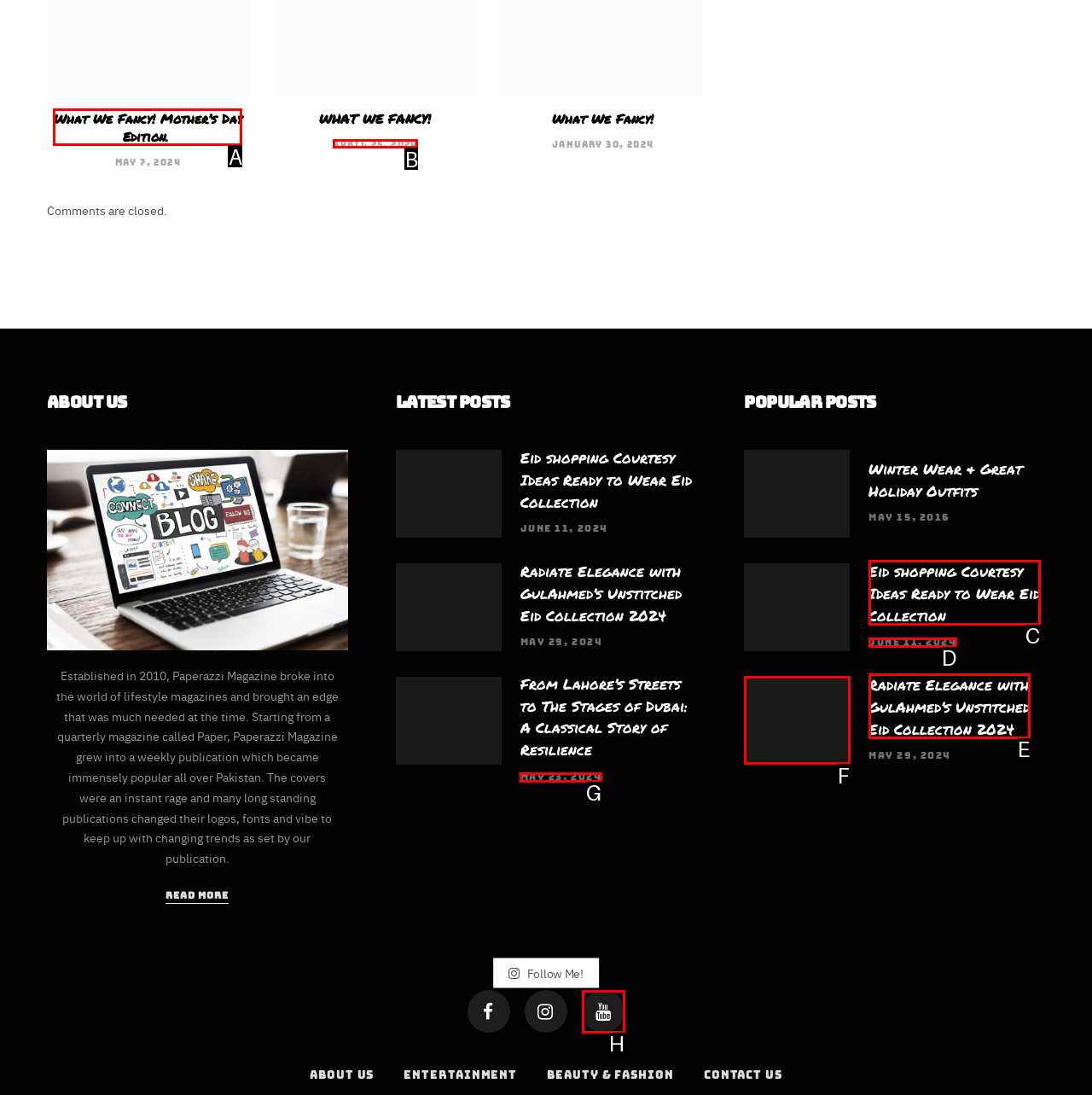Refer to the element description: YouTube and identify the matching HTML element. State your answer with the appropriate letter.

H